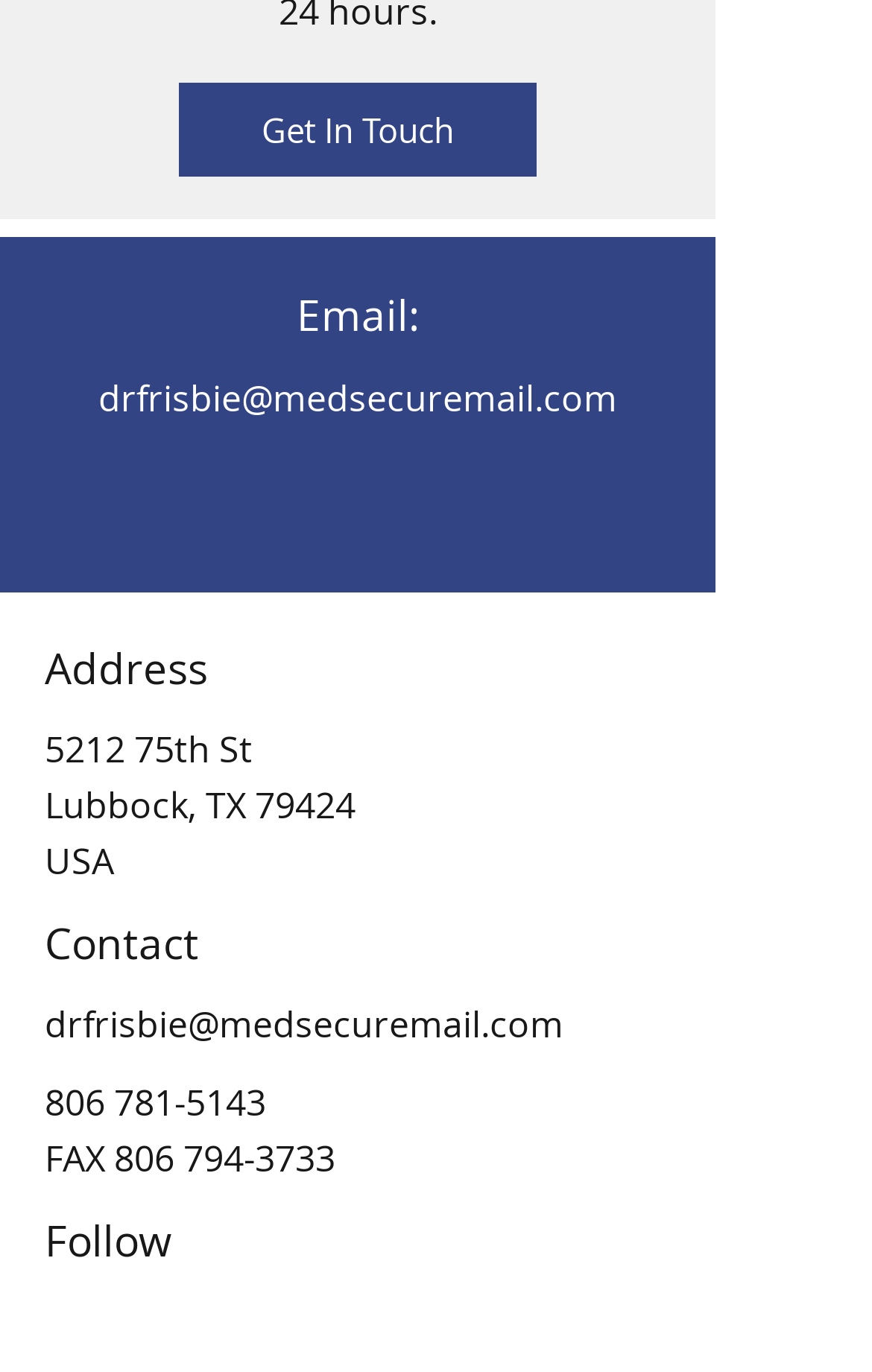What is the address?
Identify the answer in the screenshot and reply with a single word or phrase.

5212 75th St, Lubbock, TX 79424, USA